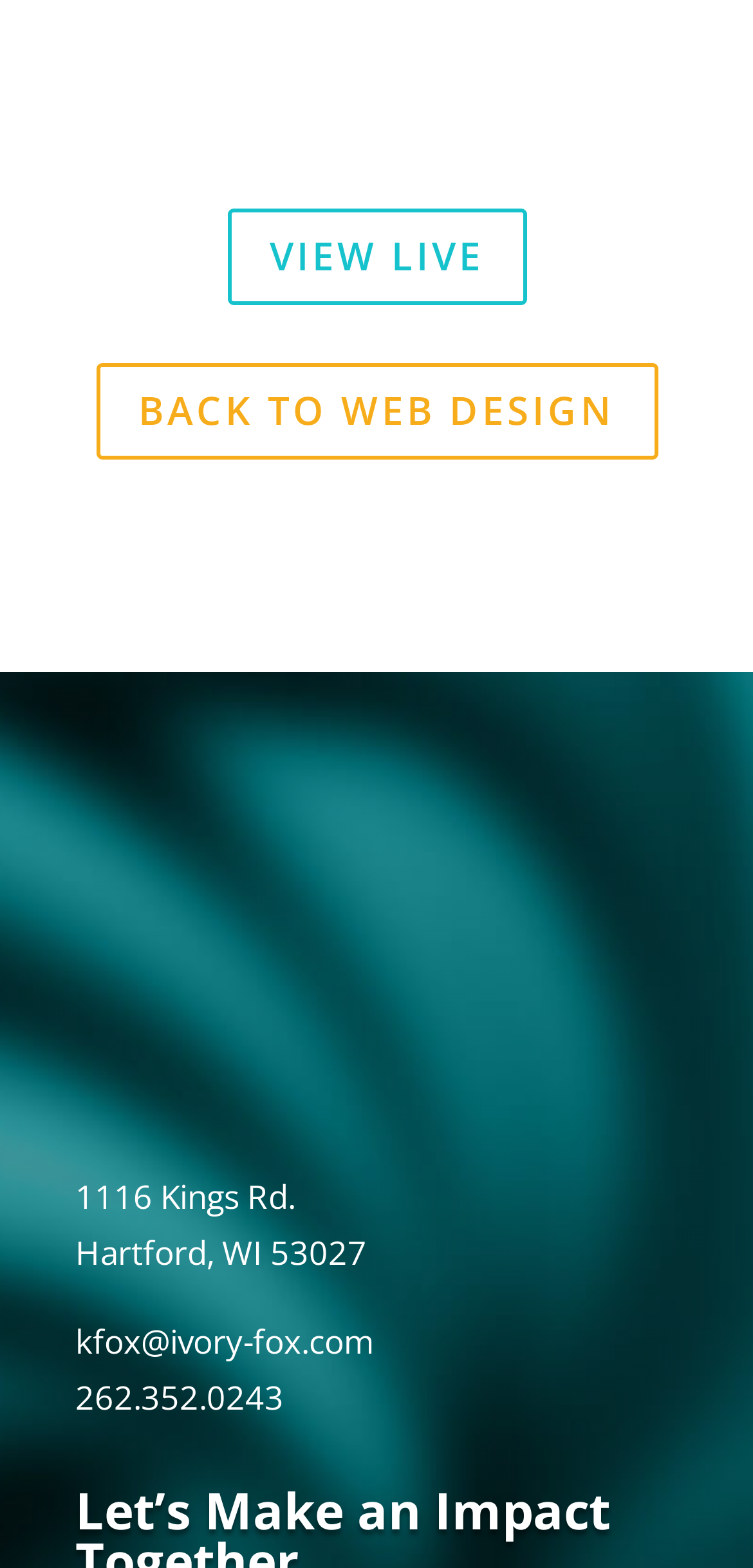Based on the description "kfox@ivory-fox.com", find the bounding box of the specified UI element.

[0.1, 0.841, 0.497, 0.869]